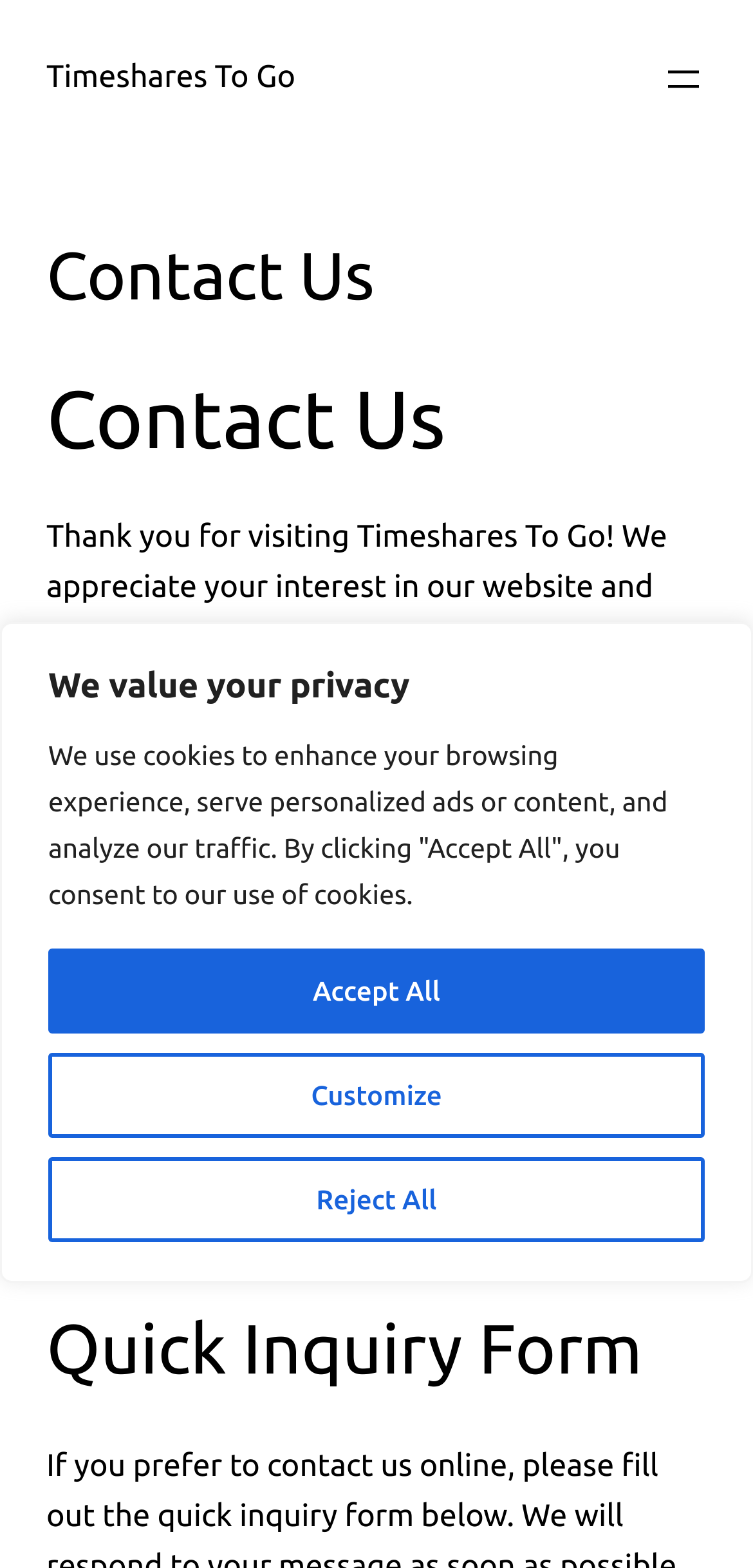What is the purpose of the Quick Inquiry Form?
Using the image as a reference, answer the question with a short word or phrase.

To assist with questions, feedback, or inquiries